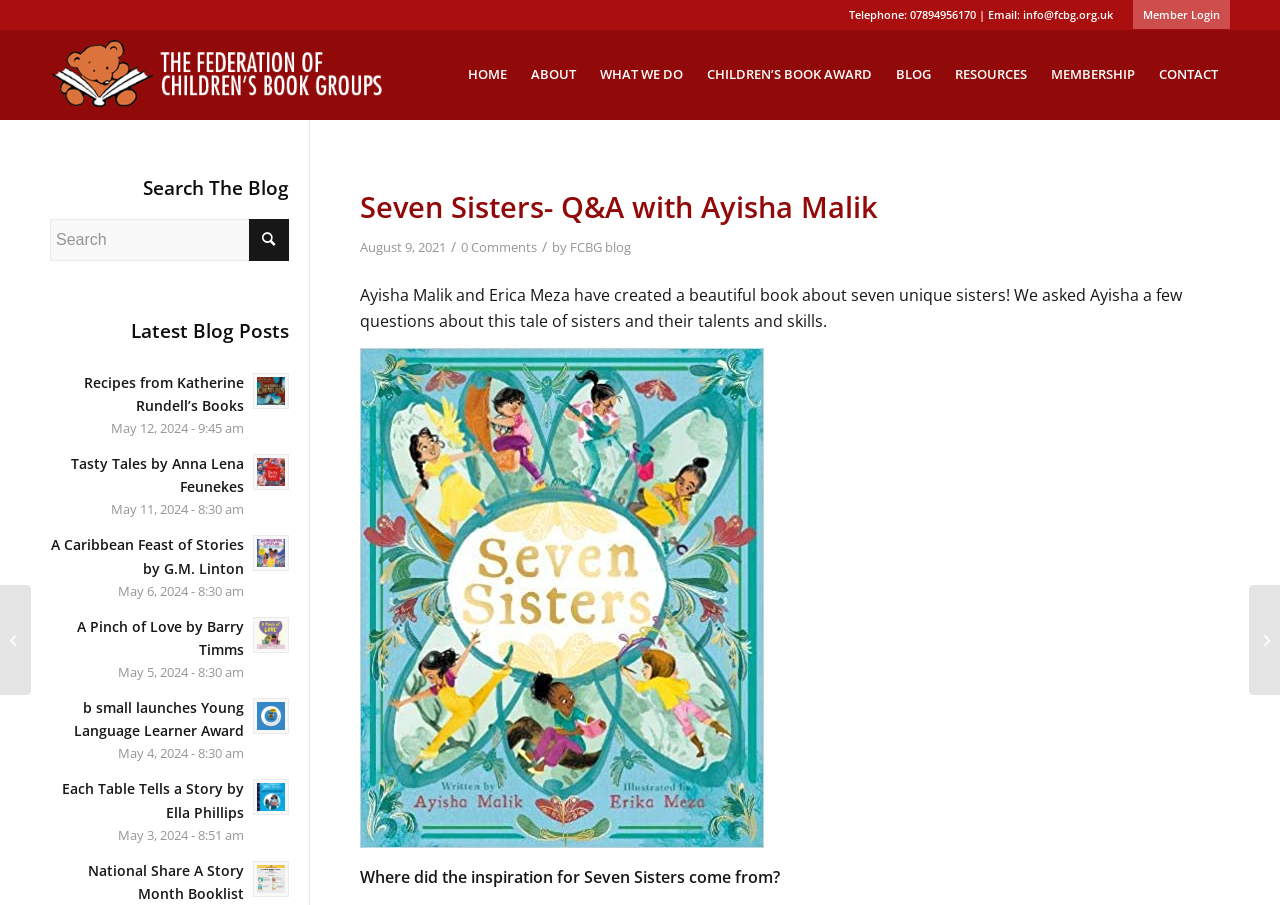Generate a thorough caption detailing the webpage content.

This webpage is about a Q&A session with Ayisha Malik, an author who has created a book about seven unique sisters with Erica Meza. The page is divided into several sections. At the top, there is a menu bar with a login option and a vertical menu with several links, including "HOME", "ABOUT", "WHAT WE DO", and others. Below the menu bar, there is a section with the website's logo, a telephone number, and an email address.

The main content of the page is a Q&A session with Ayisha Malik, which is headed by a title "Seven Sisters- Q&A with Ayisha Malik" and a date "August 9, 2021". The Q&A session is divided into several paragraphs, with a figure or image in between. The first question is "Where did the inspiration for Seven Sisters come from?".

On the left side of the page, there is a section with a search bar and a heading "Search The Blog". Below the search bar, there is a list of latest blog posts, with five links to different articles, each with a date and a brief description.

At the bottom of the page, there are two links to other Q&A sessions, one with Jenny McLachlan and another with Siobhan Daffy.